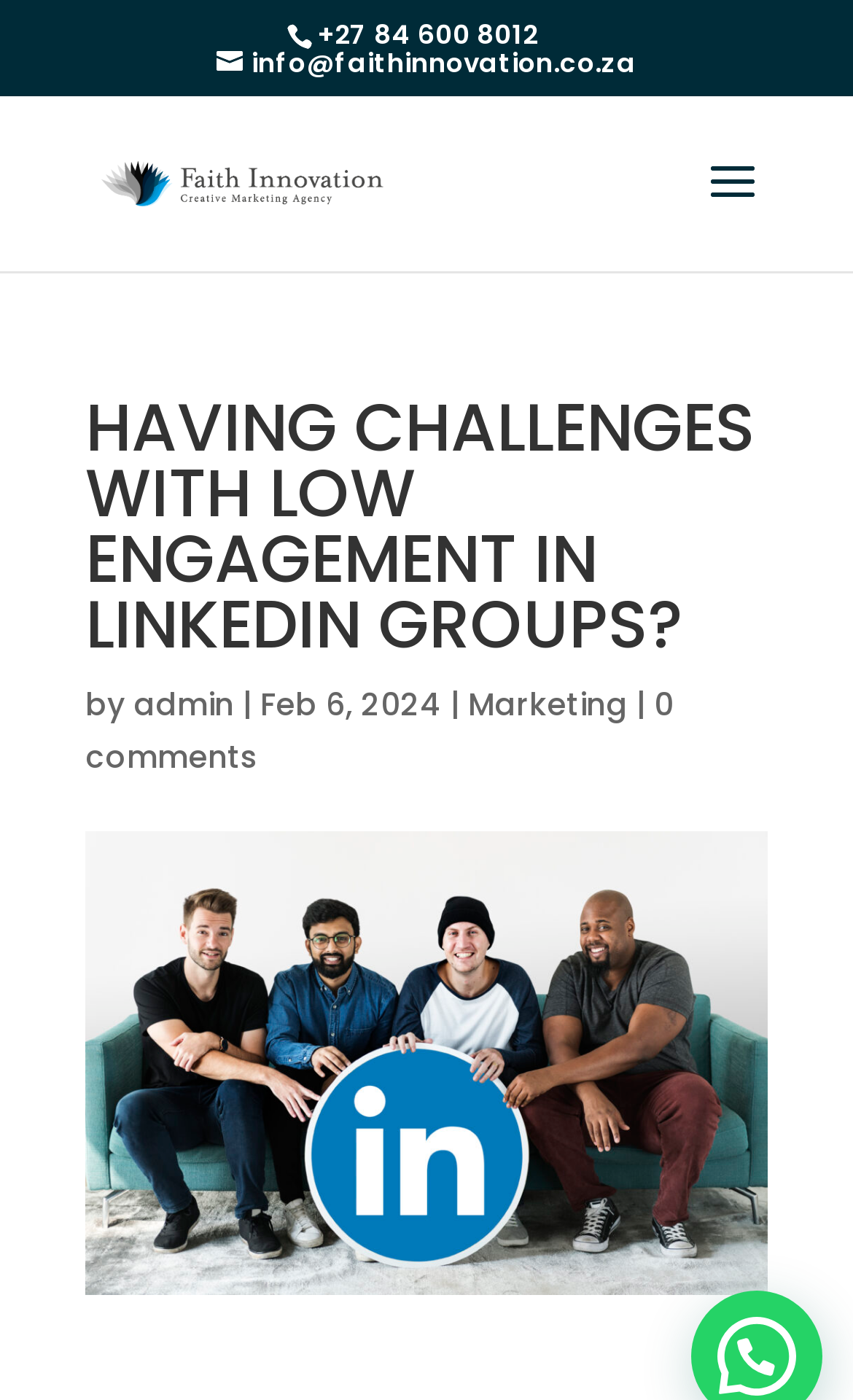Using the format (top-left x, top-left y, bottom-right x, bottom-right y), and given the element description, identify the bounding box coordinates within the screenshot: Marketing

[0.549, 0.488, 0.736, 0.519]